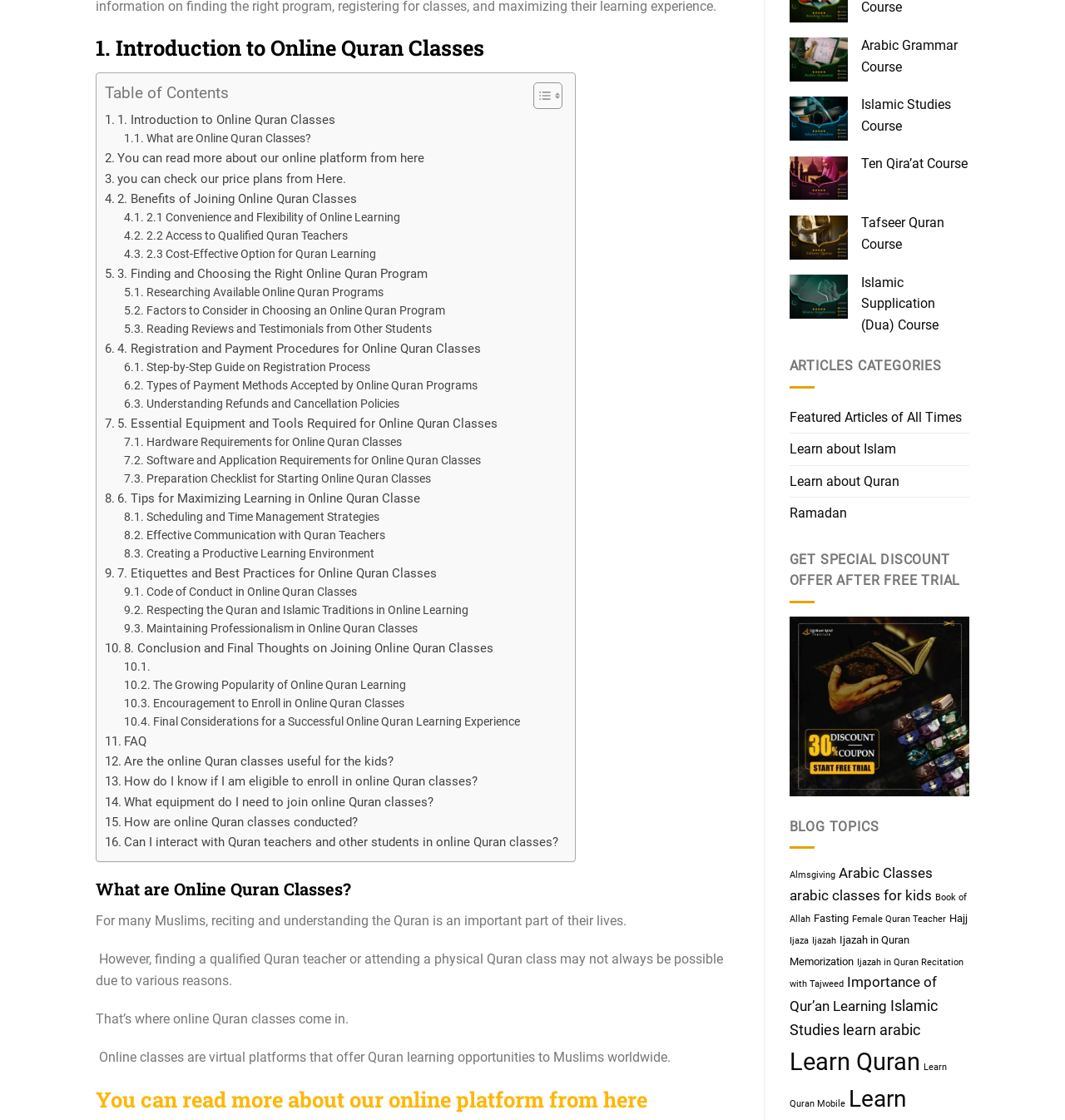What is the name of the course mentioned in the bottom-right corner of the webpage?
Using the information from the image, give a concise answer in one word or a short phrase.

Islamic Supplication (Dua) Course